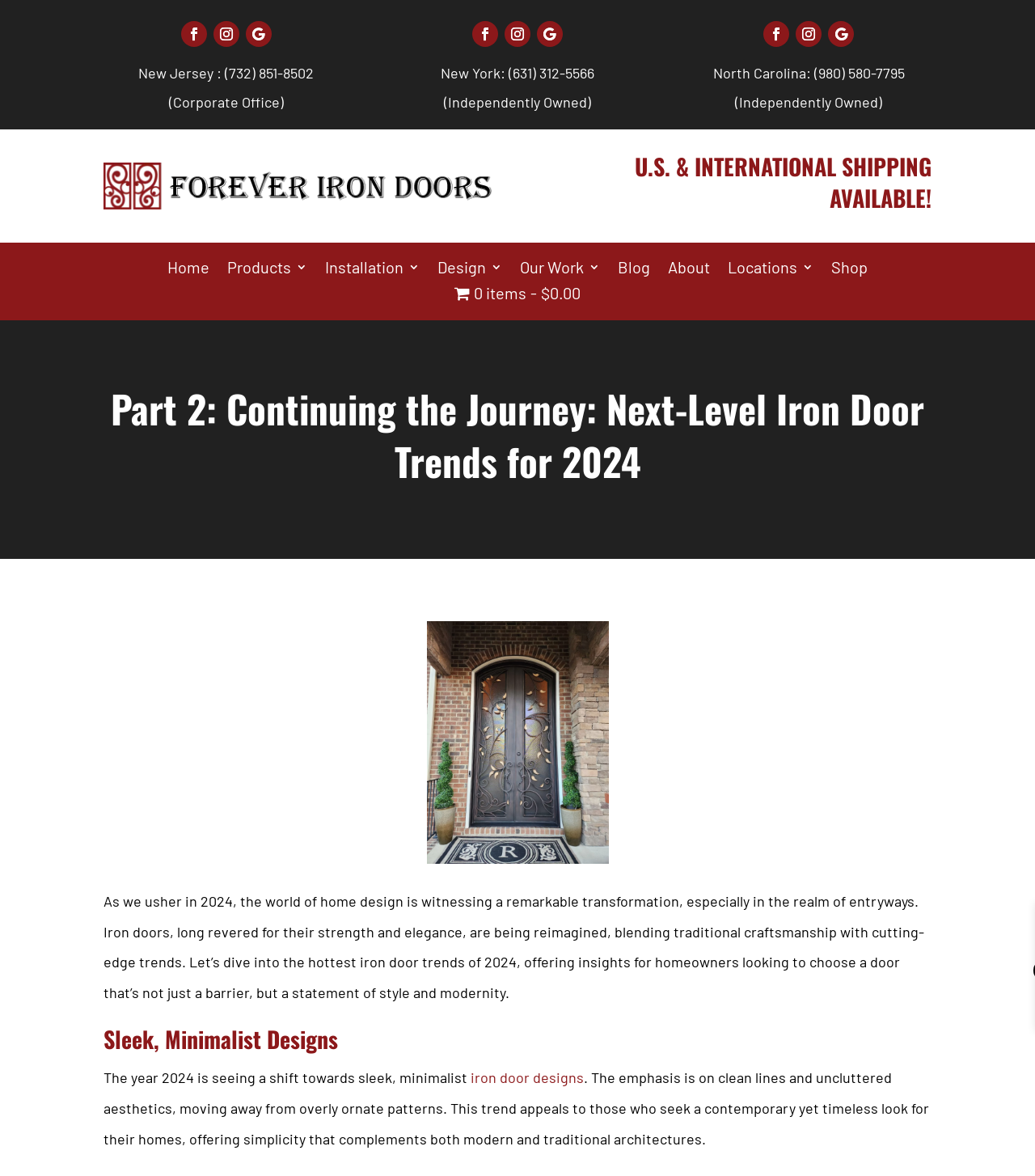How many navigation links are there?
Using the image as a reference, give a one-word or short phrase answer.

9